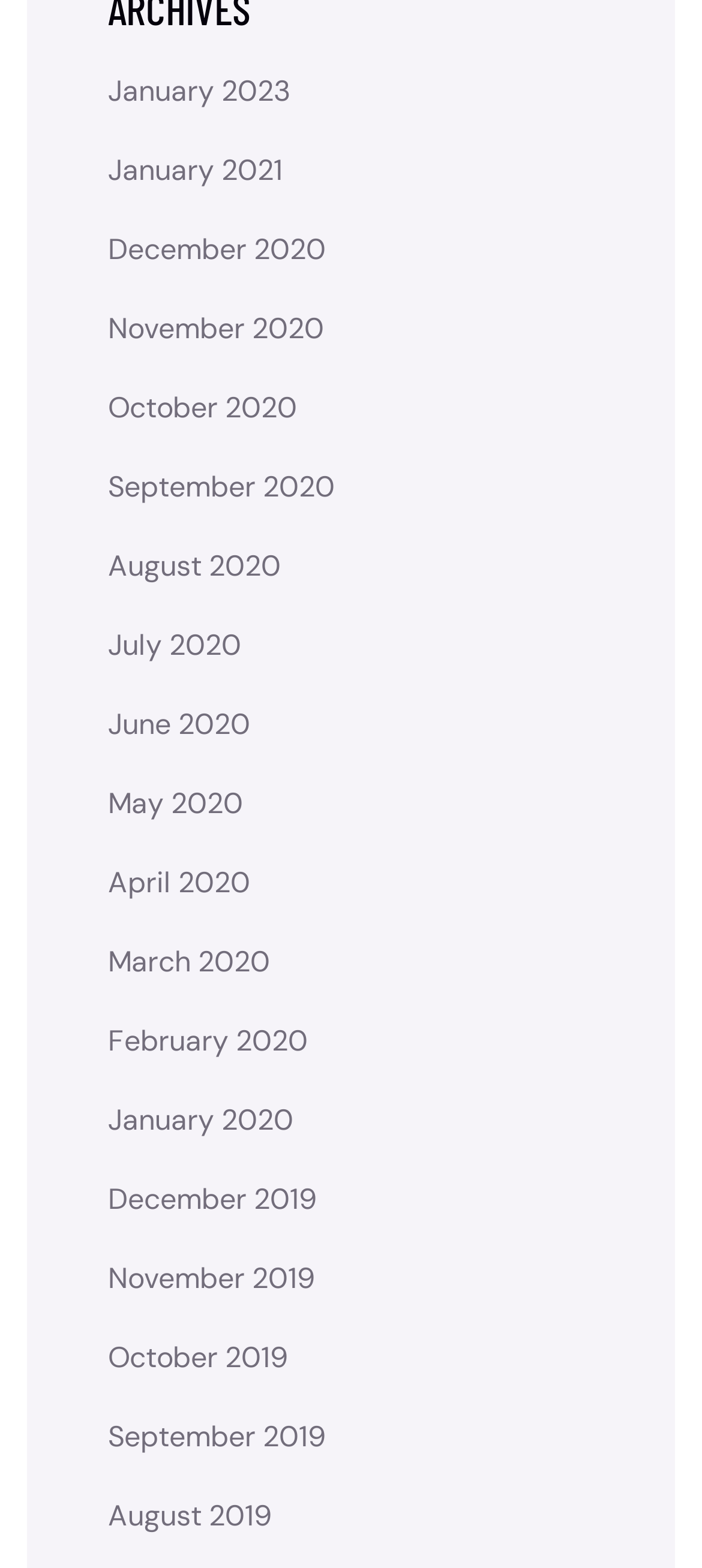Please answer the following question using a single word or phrase: 
How are the links organized on this webpage?

Chronologically